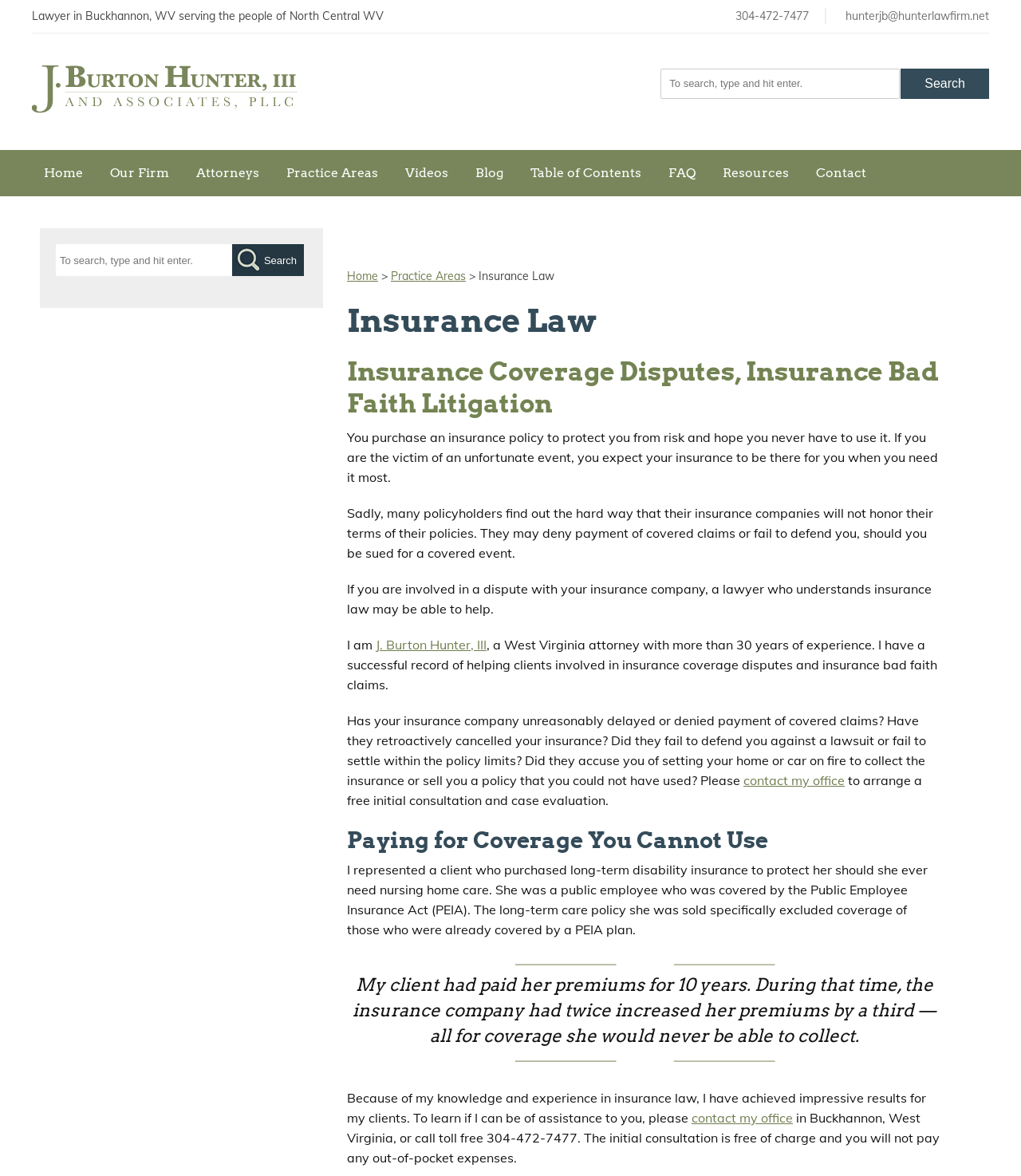Please find the bounding box coordinates of the section that needs to be clicked to achieve this instruction: "Call the lawyer".

[0.72, 0.007, 0.792, 0.02]